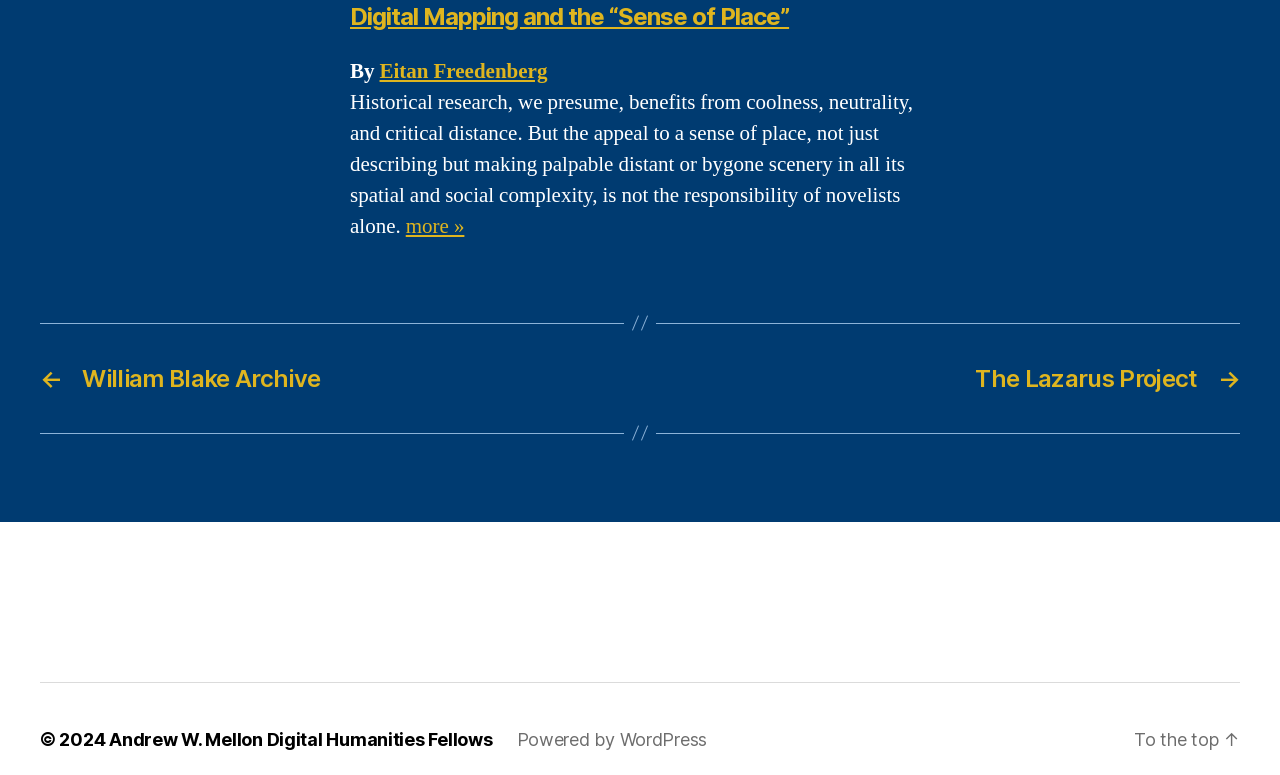Reply to the question with a single word or phrase:
How many links are in the navigation section?

2